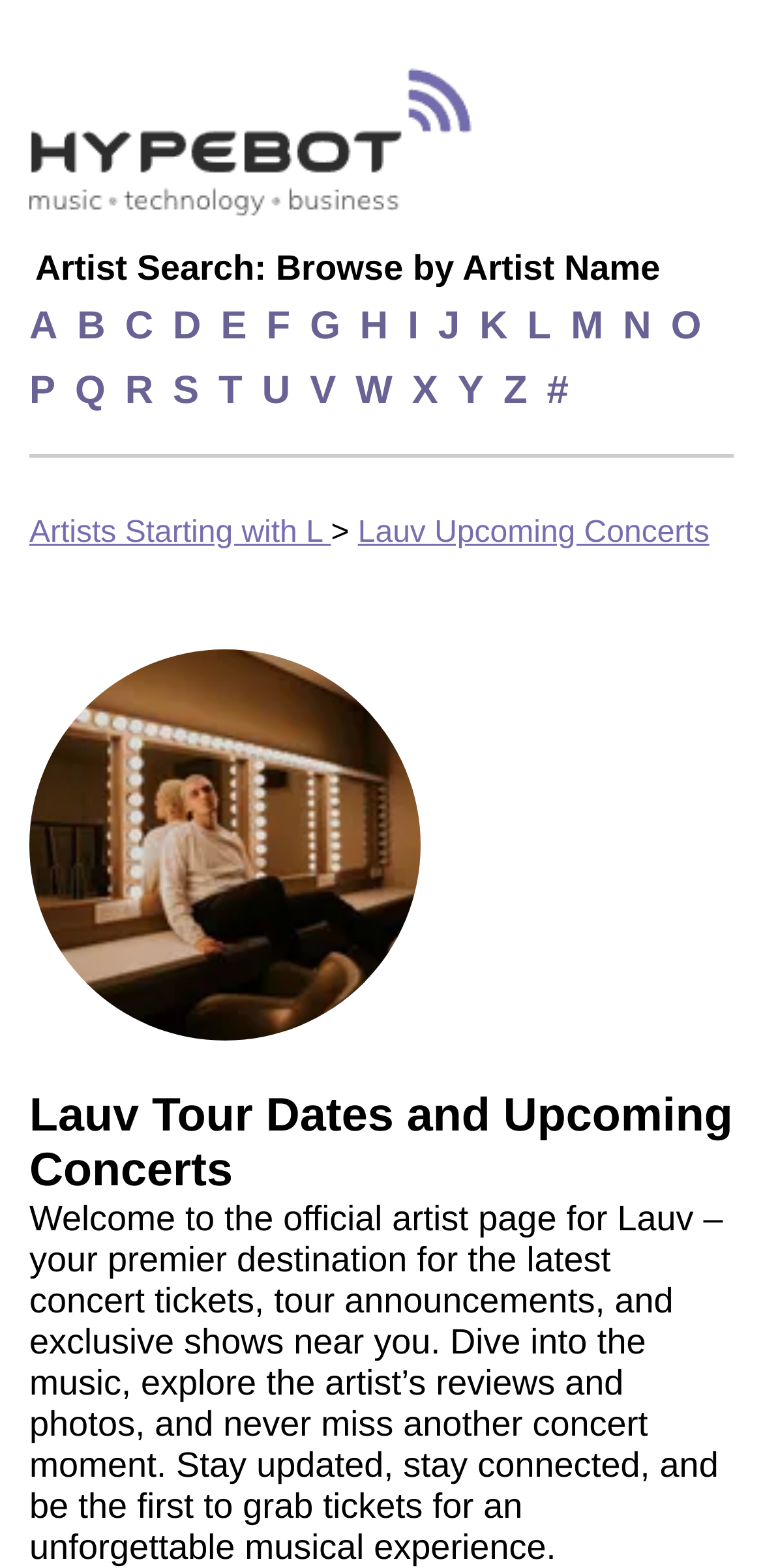Provide a thorough description of the webpage you see.

The webpage is about Lauv concert tour dates and shows. At the top left, there is a link to find more about Hypebot, accompanied by a small Hypebot image. Below this, there is a section for artist search, where users can browse by artist name. This section is followed by a list of 26 alphabetical links, from A to Z, and a "#" symbol, which are likely used for filtering artists by their first letter.

To the right of the alphabetical links, there is a section dedicated to Lauv, with a link to artists starting with L, a ">" symbol, and a link to Lauv's upcoming concerts. Below this, there is a large image of Lauv. 

The main content of the webpage is headed by "Lauv Tour Dates and Upcoming Concerts", which is followed by a detailed description of the webpage's purpose. The description welcomes users to the official artist page for Lauv, where they can find the latest concert tickets, tour announcements, and exclusive shows near them. It also invites users to explore the artist's reviews and photos, and to stay updated and connected to be the first to grab tickets for an unforgettable musical experience.